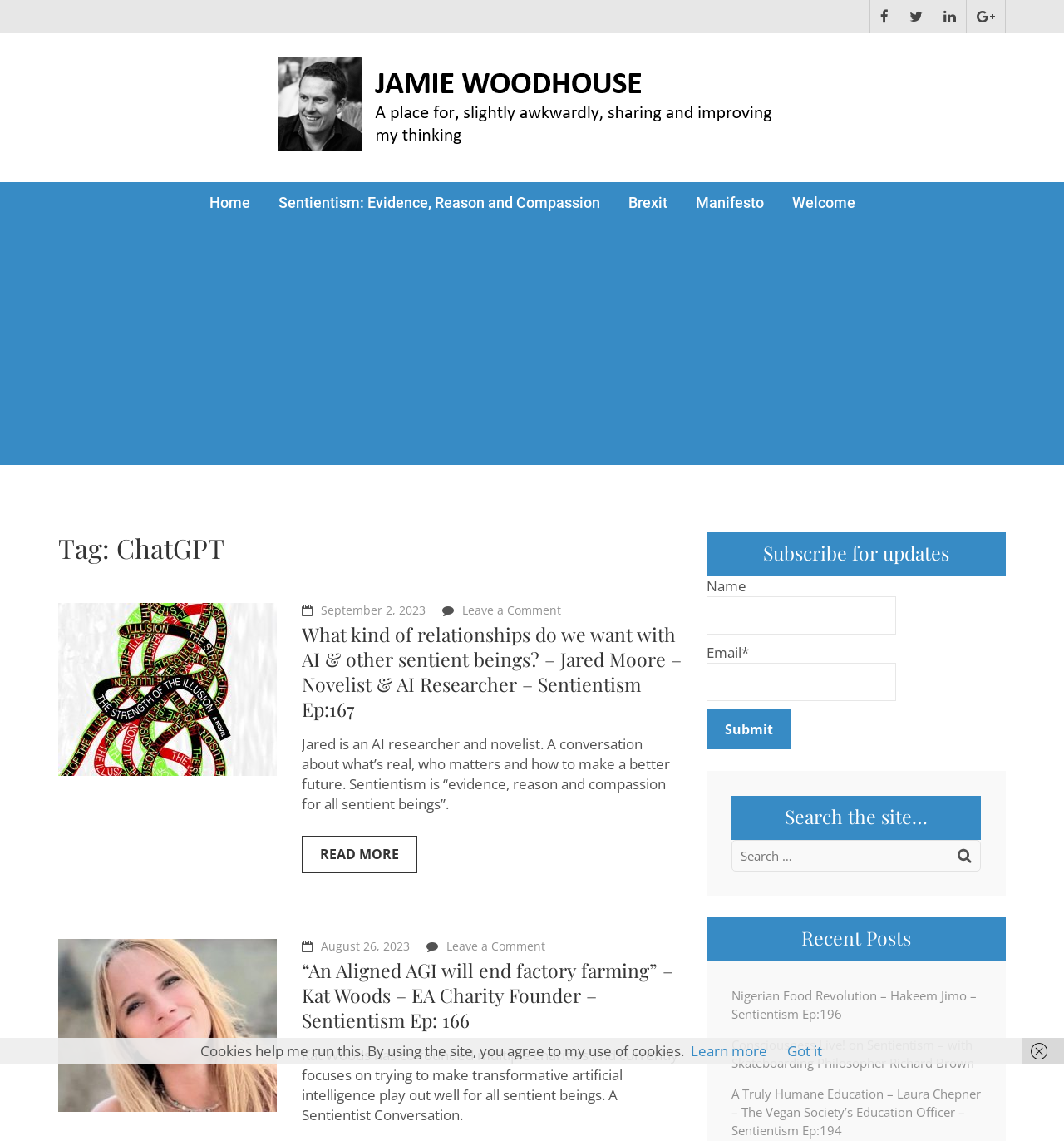Please specify the bounding box coordinates of the clickable region to carry out the following instruction: "View the 'Nigerian Food Revolution' post". The coordinates should be four float numbers between 0 and 1, in the format [left, top, right, bottom].

[0.688, 0.865, 0.918, 0.896]